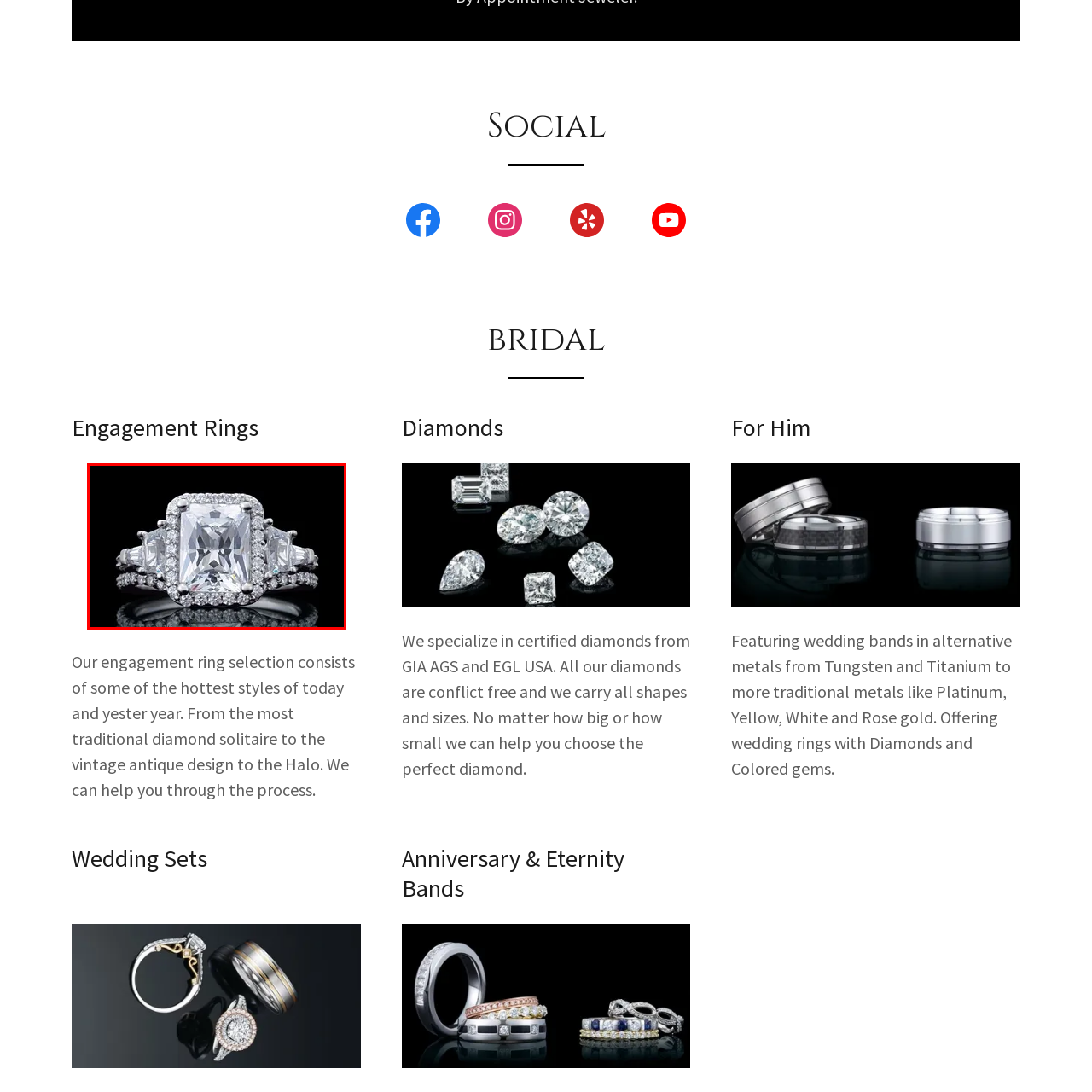Give an in-depth description of the scene depicted in the red-outlined box.

This stunning engagement ring showcases an exquisite design featuring a central rectangular-cut stone, surrounded by a halo of smaller diamonds that enhance its brilliance. The band is elegantly crafted with additional sparkling accents, highlighting the ring's luxurious appeal. Ideal for expressing love and commitment, this piece exemplifies contemporary elegance, making it a sought-after choice for those looking to celebrate a special moment. The black background accentuates the ring's captivating details and the play of light against its facets, drawing immediate attention to its beauty.